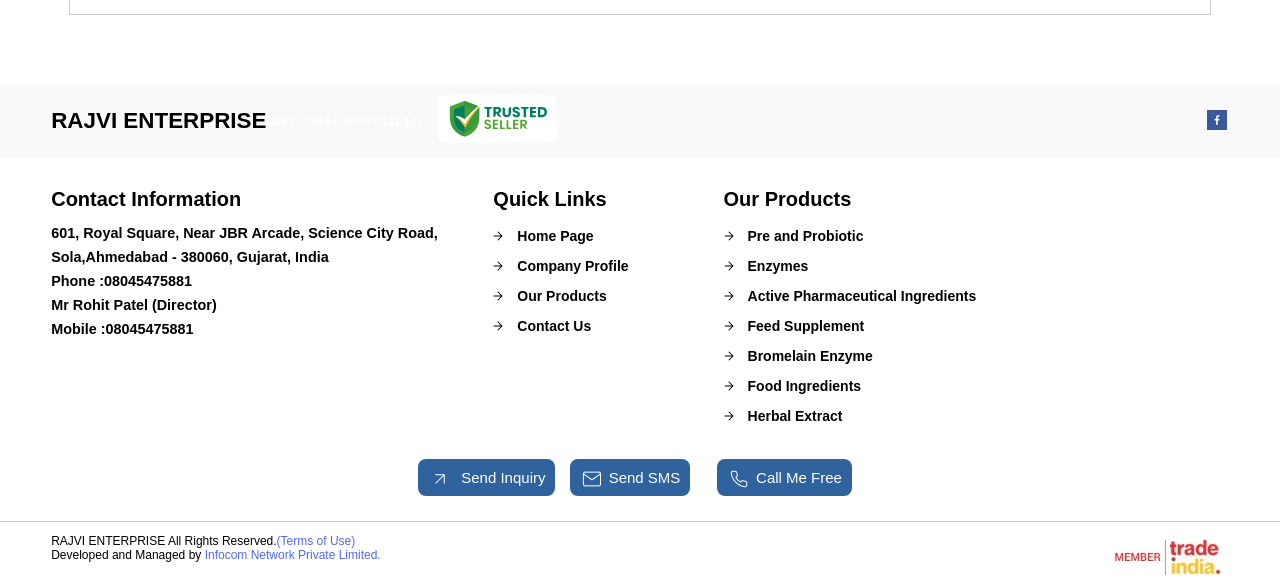Bounding box coordinates are given in the format (top-left x, top-left y, bottom-right x, bottom-right y). All values should be floating point numbers between 0 and 1. Provide the bounding box coordinate for the UI element described as: Enzymes

[0.565, 0.431, 0.768, 0.482]